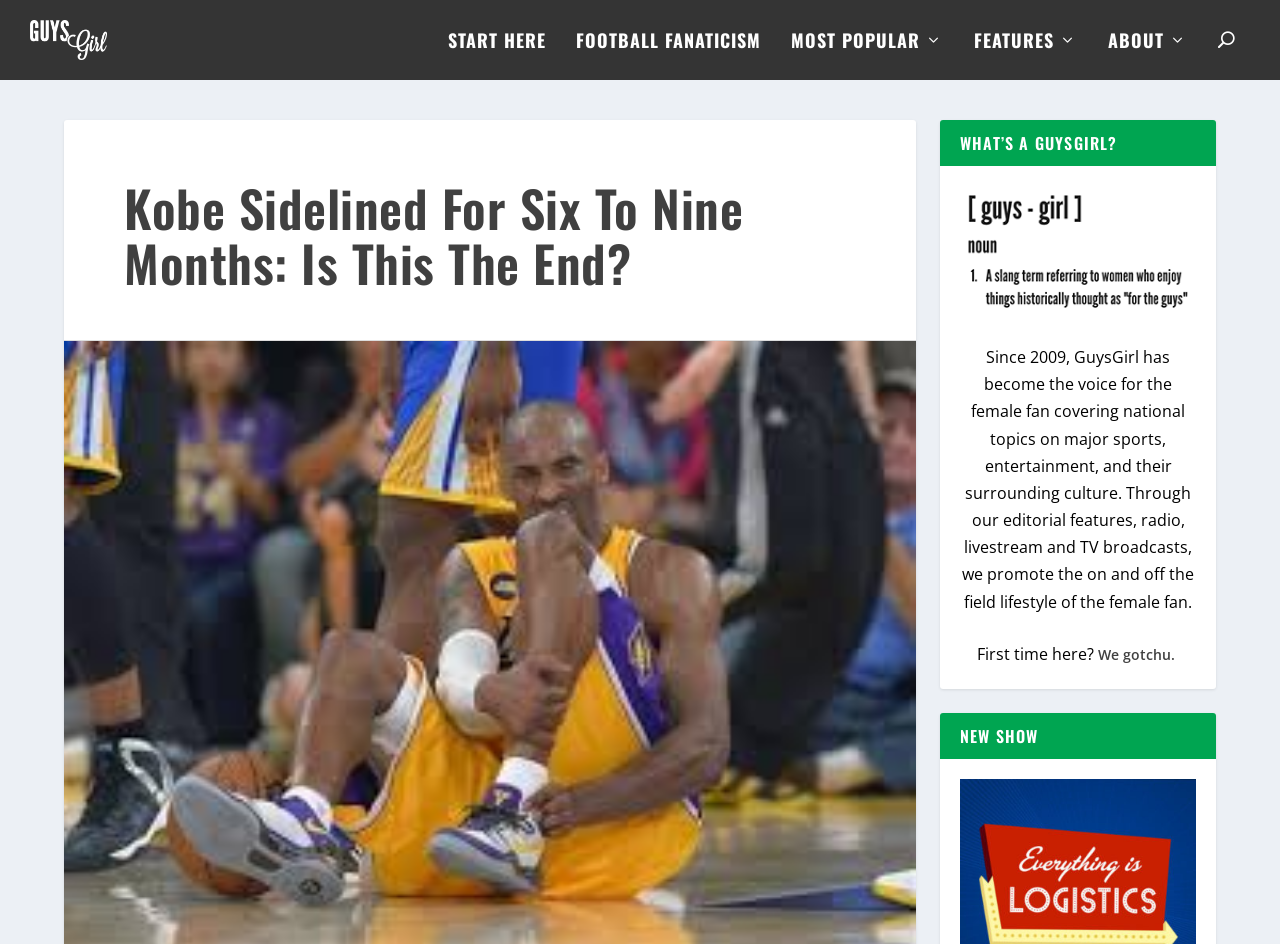Identify and provide the text of the main header on the webpage.

Kobe Sidelined For Six To Nine Months: Is This The End?